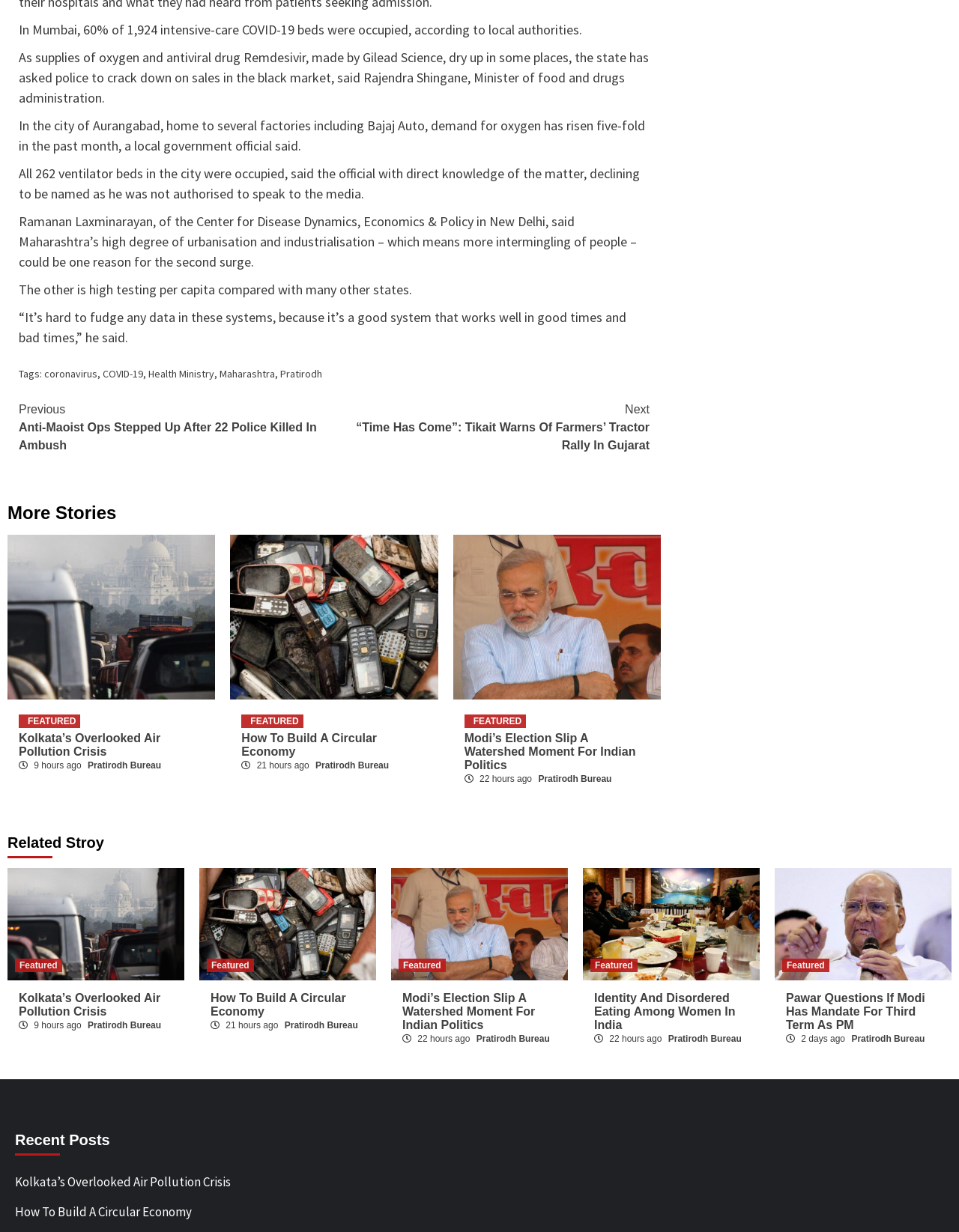Determine the bounding box coordinates for the clickable element required to fulfill the instruction: "Click on the 'Next' button". Provide the coordinates as four float numbers between 0 and 1, i.e., [left, top, right, bottom].

[0.348, 0.326, 0.677, 0.369]